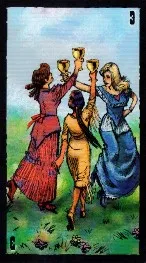Offer a detailed narrative of the scene shown in the image.

The image depicts the "Three of Cups" tarot card from the Prairie Tarot deck, illustrated by Robin Ator and published by GlowInTheDark LLC. In this vibrant illustration, three women stand in a lush green field, joyfully lifting their golden chalices in a celebratory toast. Each woman is dressed in distinct attire that represents different cultures and styles – one in a flowing red dress, another in a traditional yellow outfit, and the last in a striking blue gown. This card symbolizes friendship, community, and celebration, embodying themes of joy and shared experiences. The colorful background and the women's expressions emphasize the essence of unity and festivity, highlighting the importance of togetherness and mutual support in life.